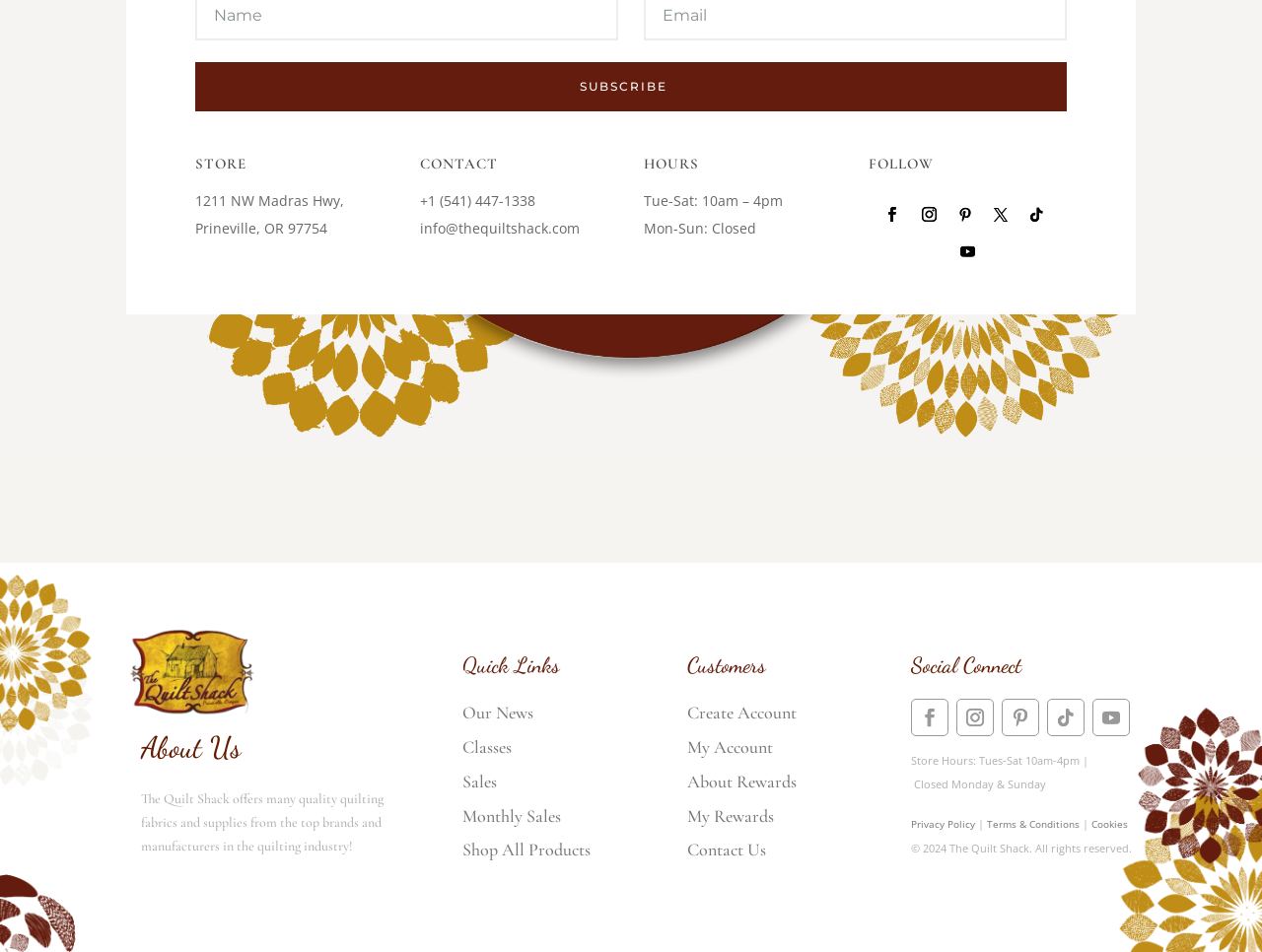Determine the bounding box coordinates of the region that needs to be clicked to achieve the task: "Subscribe to the newsletter".

[0.155, 0.065, 0.845, 0.117]